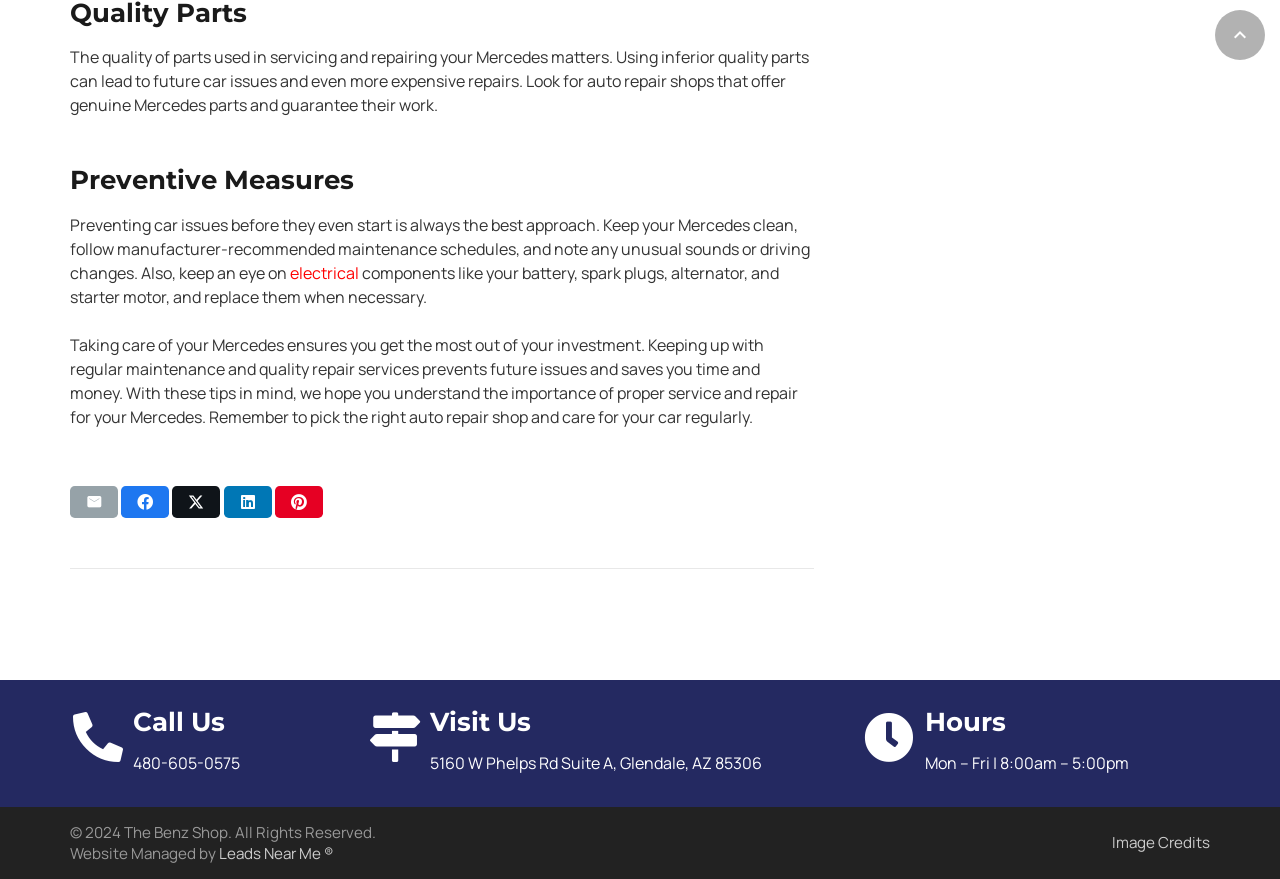Identify the bounding box for the described UI element. Provide the coordinates in (top-left x, top-left y, bottom-right x, bottom-right y) format with values ranging from 0 to 1: June 22, 2016

None